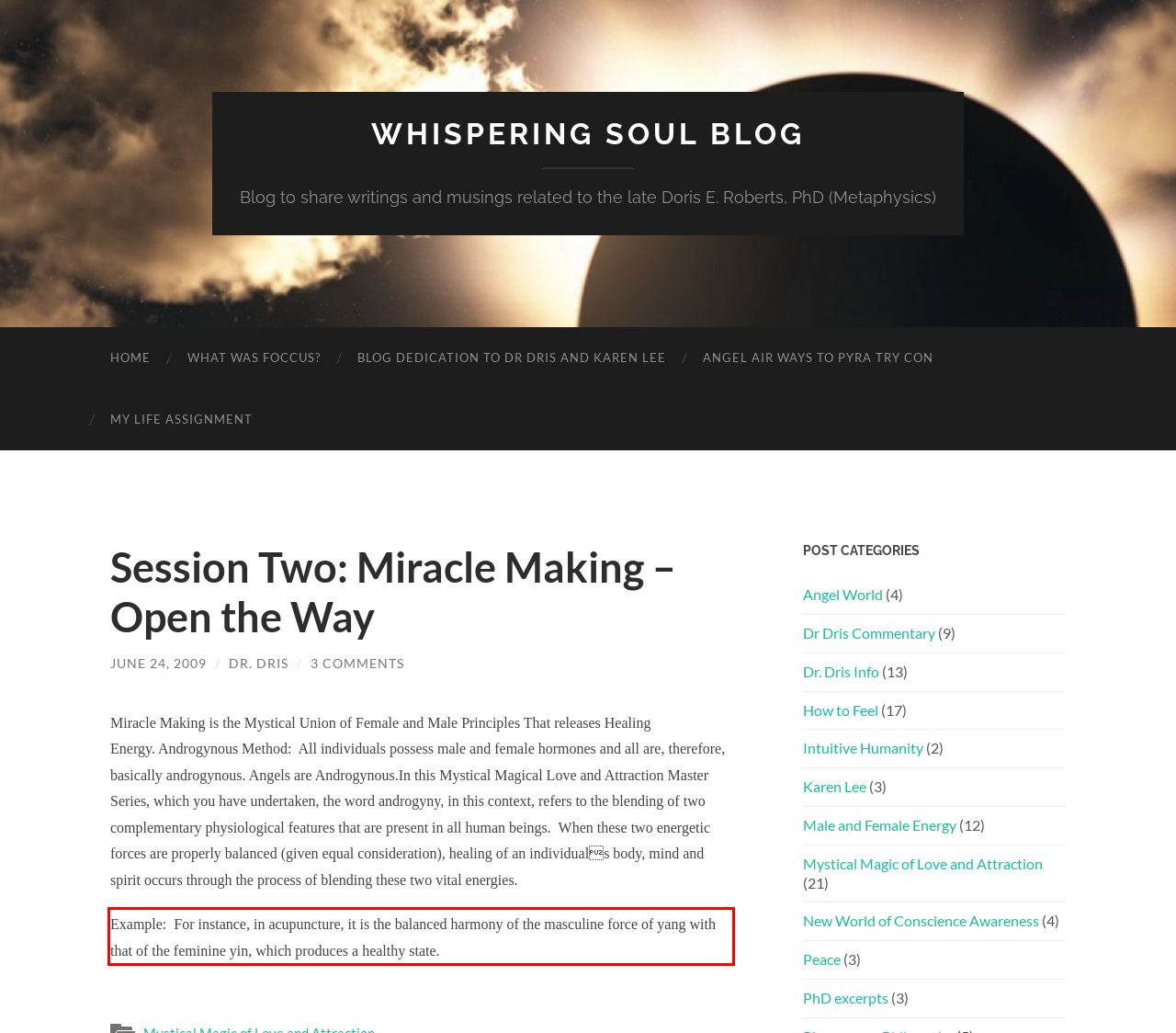Identify the text within the red bounding box on the webpage screenshot and generate the extracted text content.

Example: For instance, in acupuncture, it is the balanced harmony of the masculine force of yang with that of the feminine yin, which produces a healthy state.